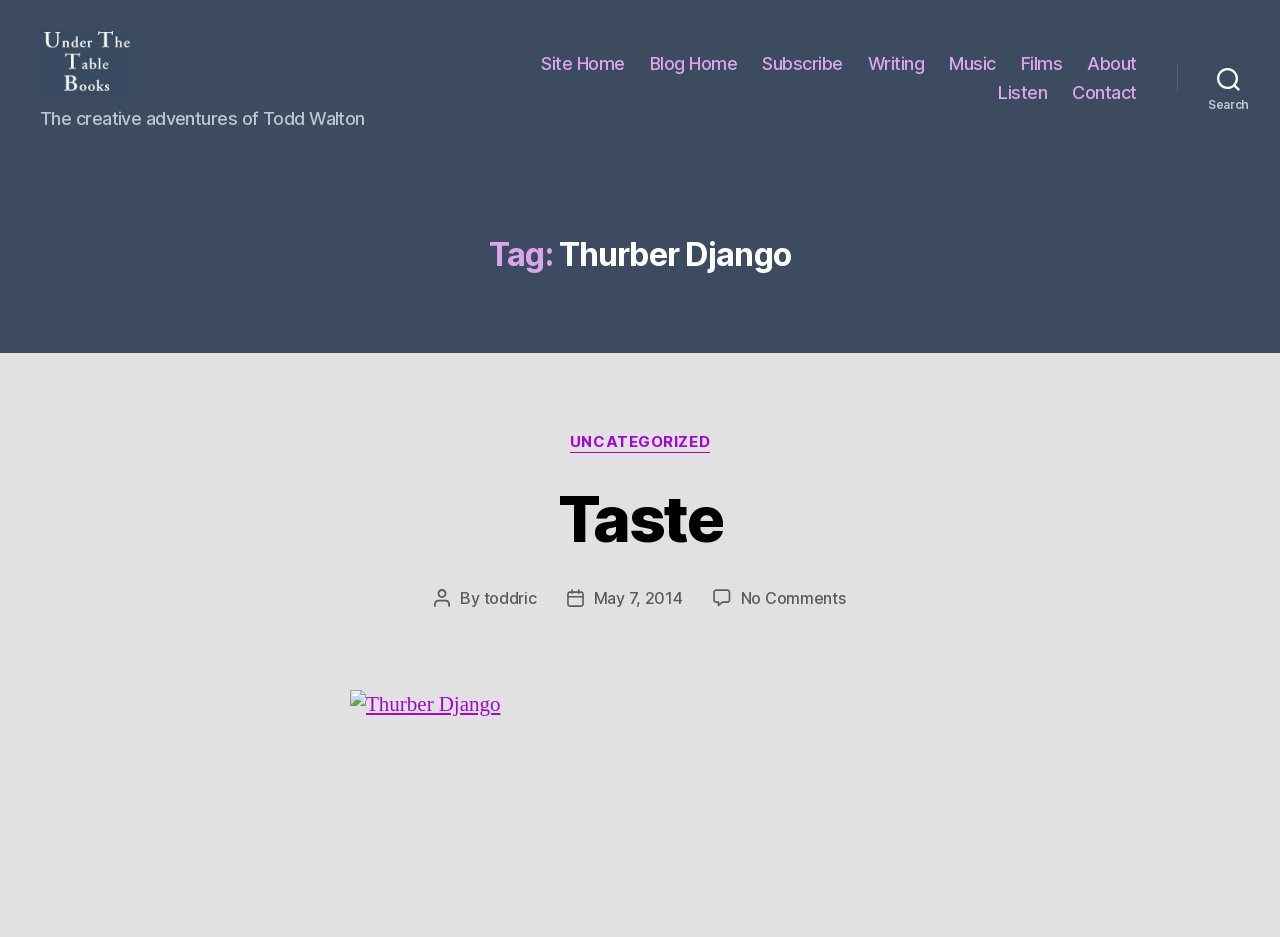Explain the webpage in detail, including its primary components.

The webpage is titled "Thurber Django – Under The Table" and features a prominent link with the same title at the top left corner, accompanied by an image. Below this, there is a static text describing the creative adventures of Todd Walton.

To the right of the title, there is a horizontal navigation menu with 9 links: "Site Home", "Blog Home", "Subscribe", "Writing", "Music", "Films", "About", "Listen", and "Contact". These links are evenly spaced and aligned horizontally.

At the top right corner, there is a search button. Below the navigation menu, there is a header section with a heading "Tag: Thurber Django" that spans almost the entire width of the page.

Further down, there is another header section with a heading "Categories" and a link "UNCATEGORIZED" below it. Next to this, there is a heading "Taste" with a link to "Taste" below it.

The page also features information about the post author, with text "Post author" and a link to "toddric". The post date is also displayed, with text "Post date" and a link to "May 7, 2014". Additionally, there is a link to "No Comments on Taste".